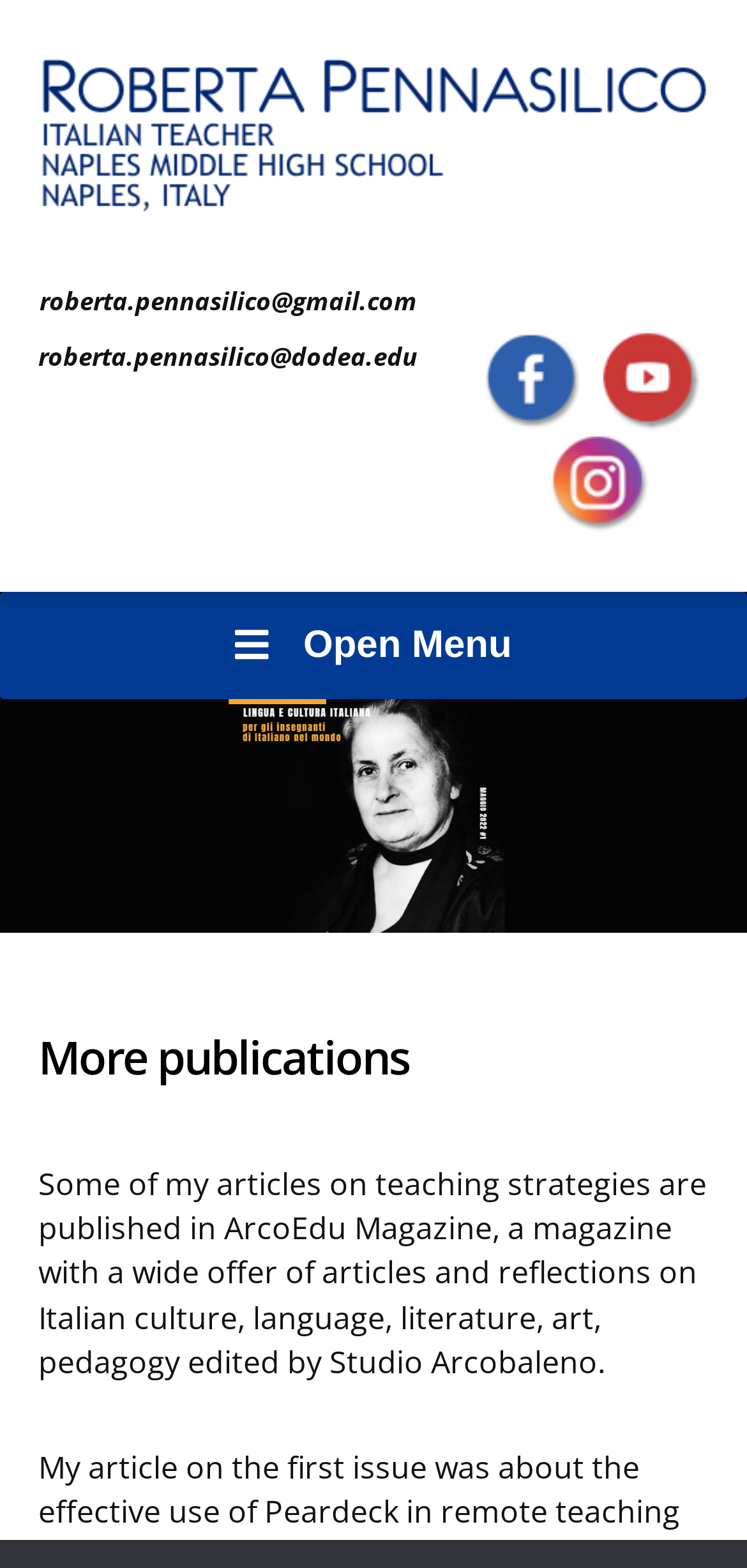How many social media links are on the page?
Refer to the screenshot and respond with a concise word or phrase.

3